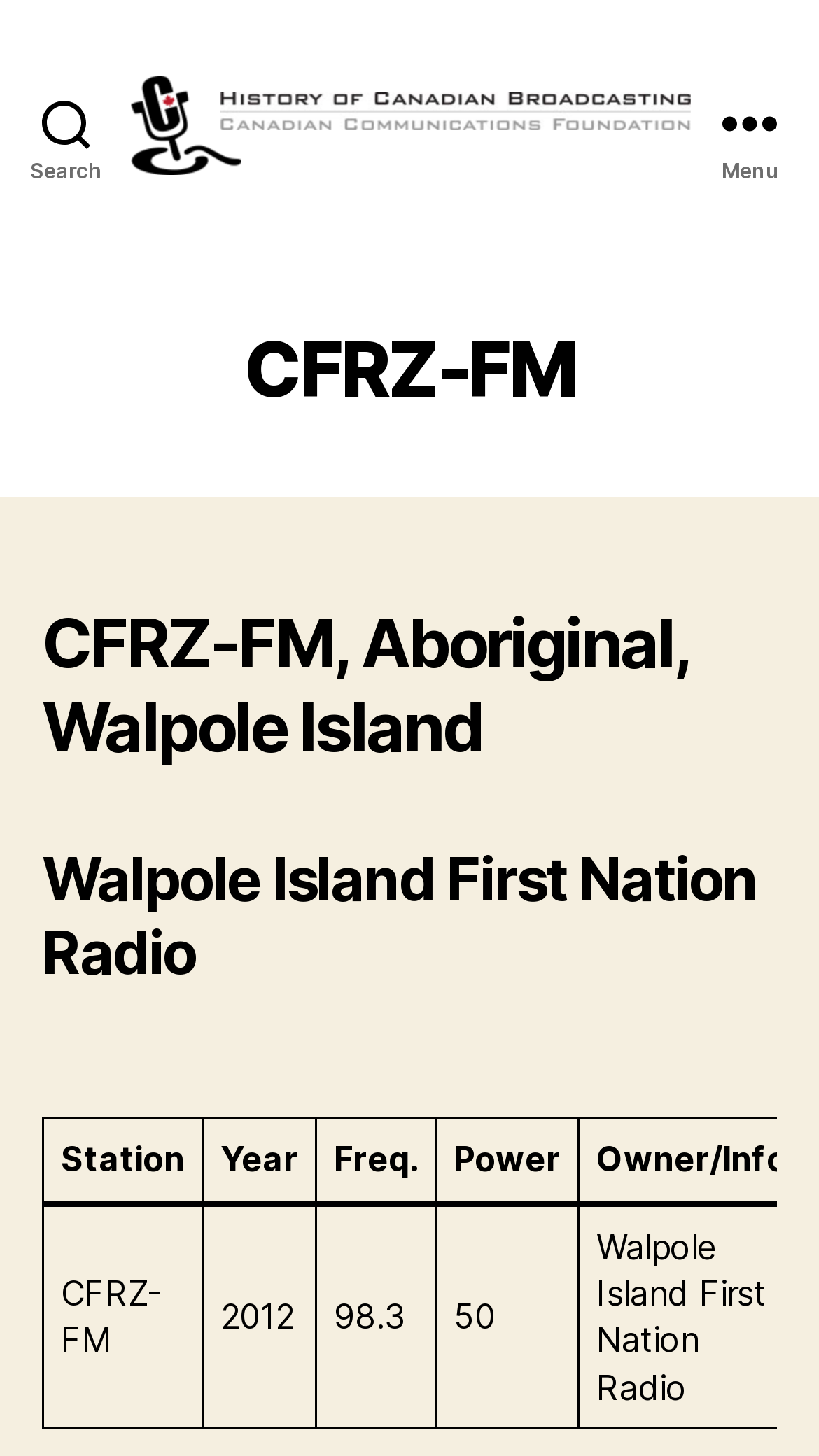What is the power of the radio station?
Please answer the question with as much detail and depth as you can.

The power of the radio station can be found in the table element, in the row that corresponds to the station 'CFRZ-FM', in the column labeled 'Power'.